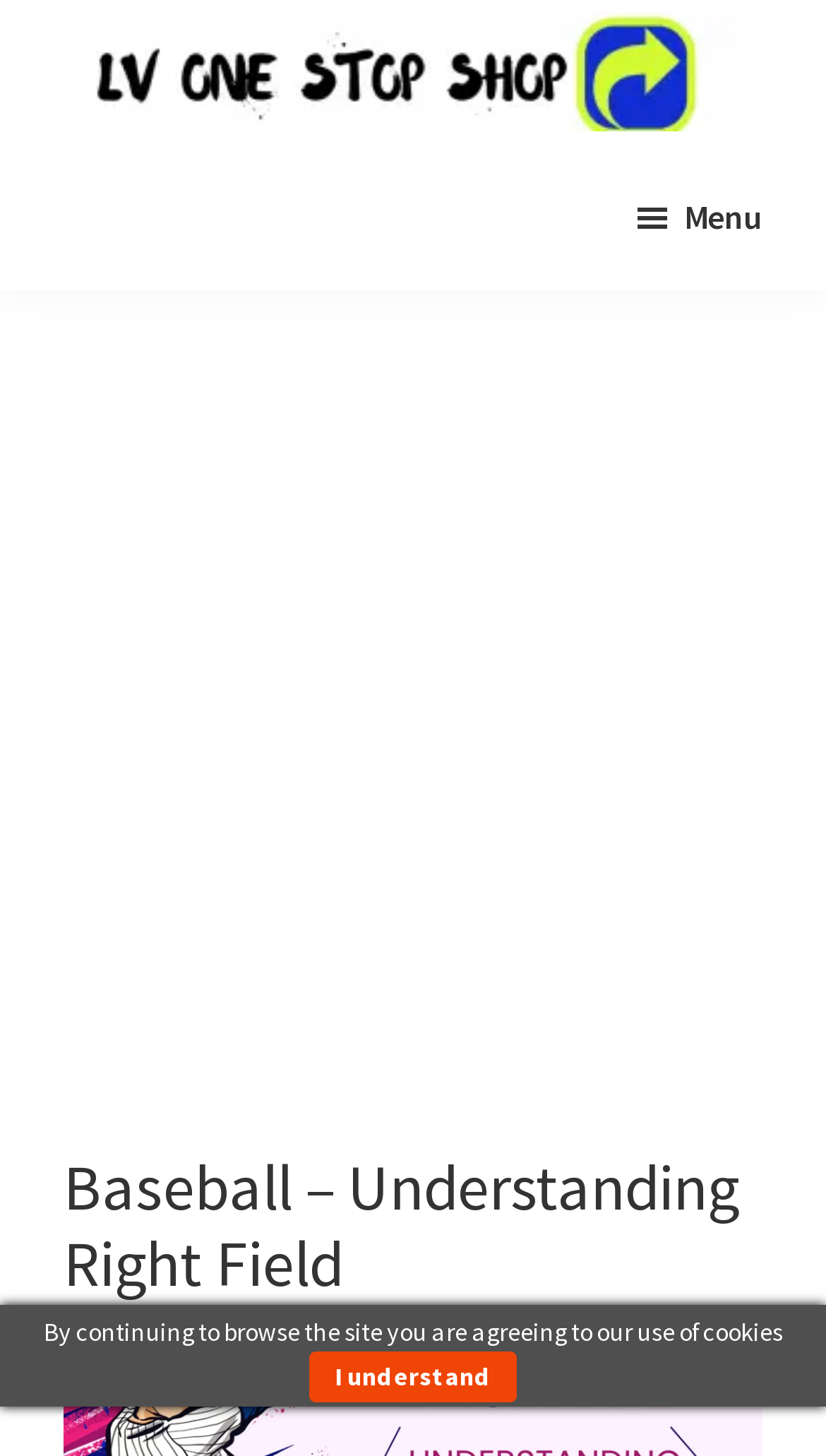Analyze the image and answer the question with as much detail as possible: 
What is the purpose of the button with the icon ''?

I inferred the purpose of the button by looking at its icon '', which is a common icon for menus, and its position at the top right corner of the webpage, which is a typical location for menu buttons.